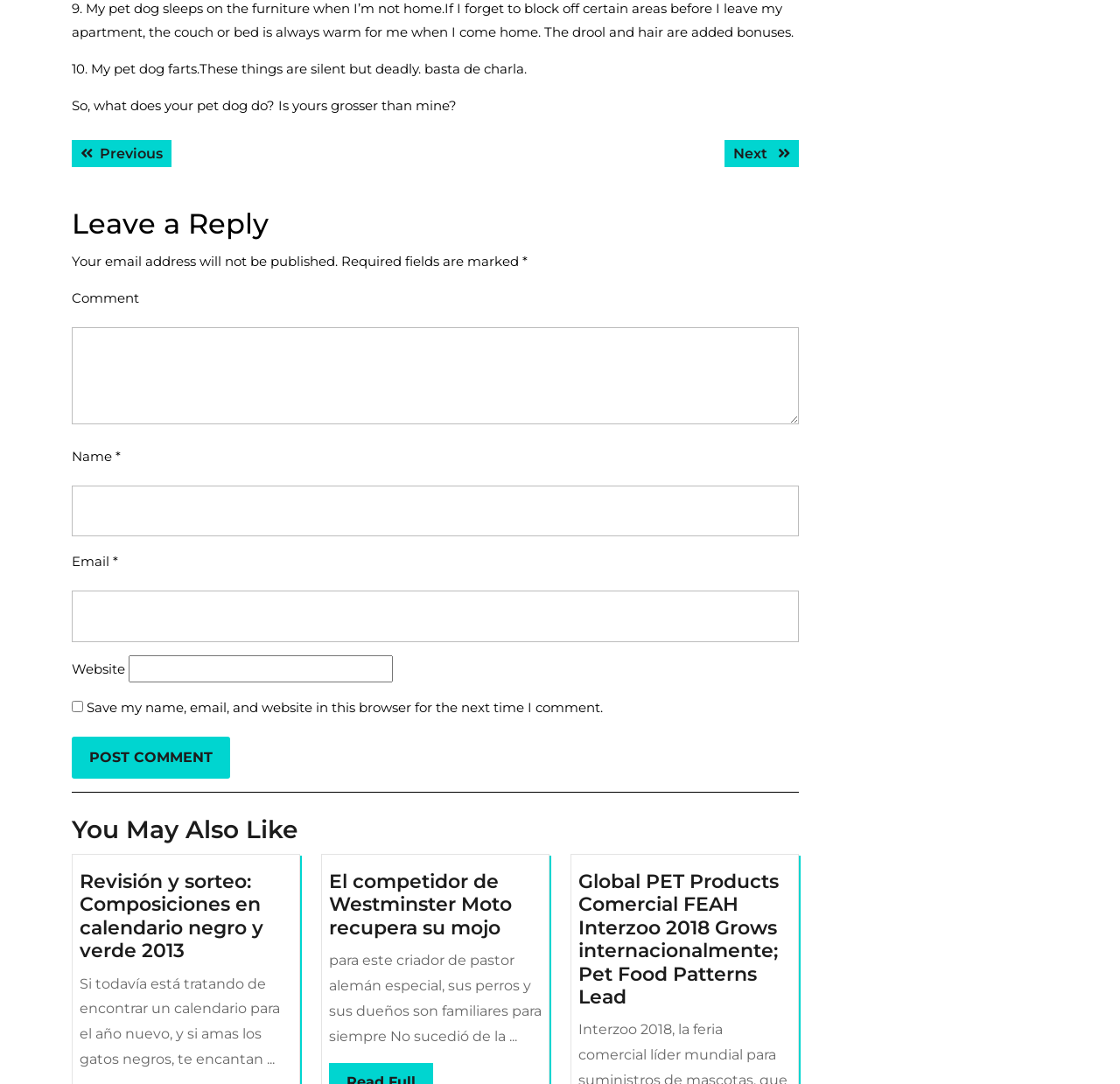Could you locate the bounding box coordinates for the section that should be clicked to accomplish this task: "Click on the link 'Revisión y sorteo: Composiciones en calendario negro y verde 2013'".

[0.071, 0.802, 0.235, 0.888]